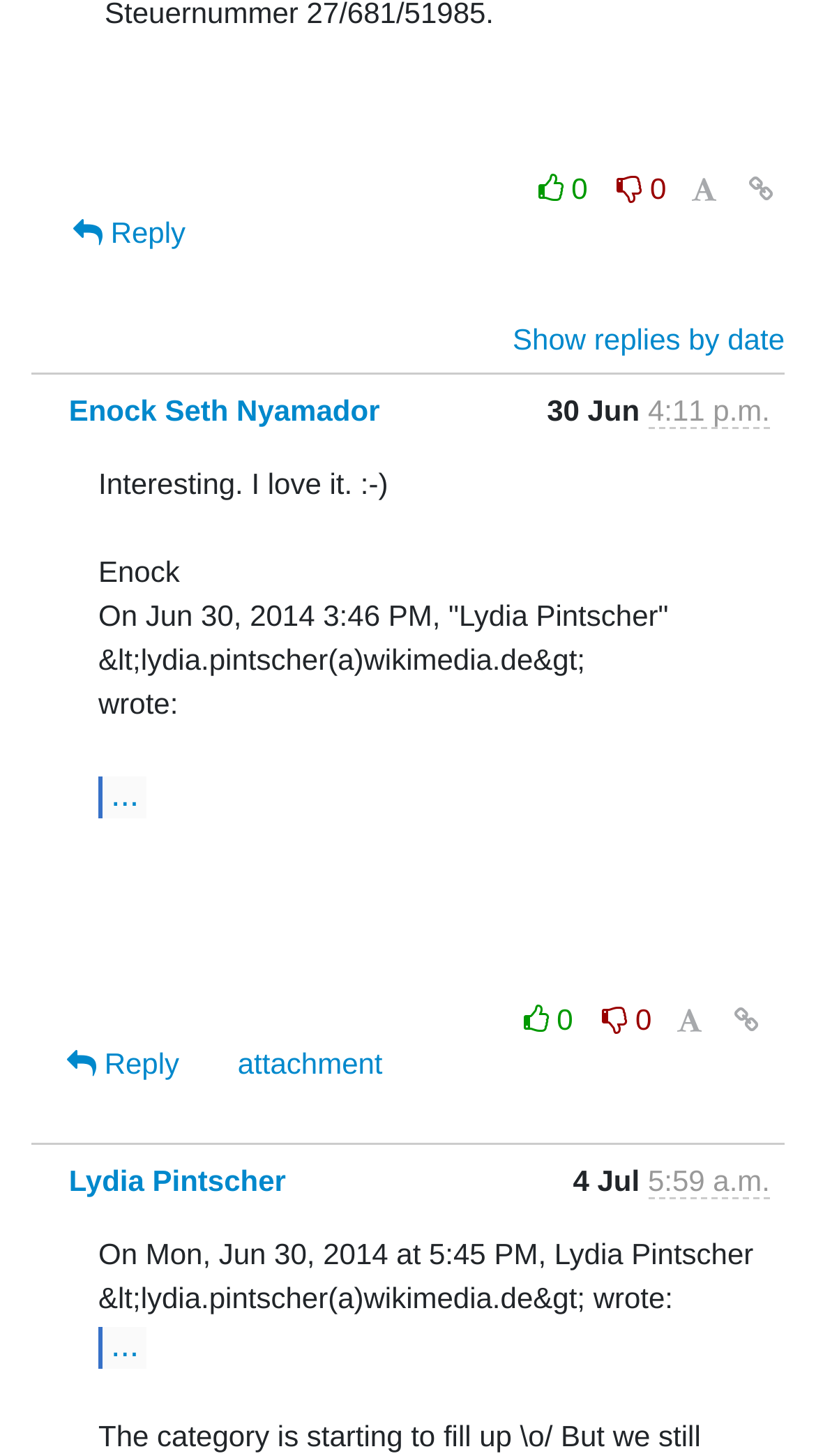Determine the bounding box coordinates for the clickable element to execute this instruction: "Read the 'Good weed vs bad weed. How can you tell the difference?' post". Provide the coordinates as four float numbers between 0 and 1, i.e., [left, top, right, bottom].

None